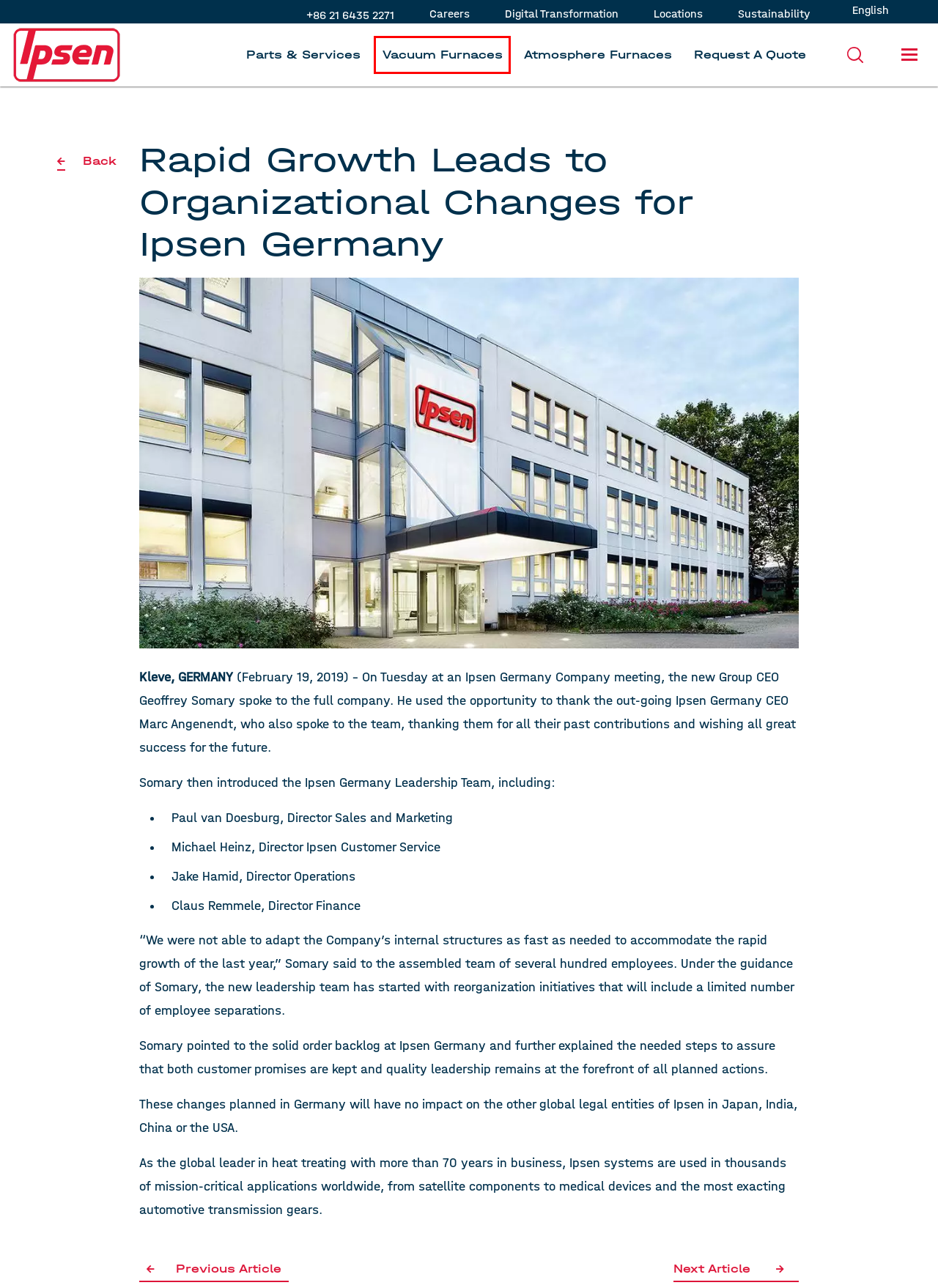You are given a screenshot of a webpage with a red rectangle bounding box. Choose the best webpage description that matches the new webpage after clicking the element in the bounding box. Here are the candidates:
A. Digital Transformation - Ipsen Global
B. Sustainability - Ipsen Global
C. Request A Quote - Ipsen Global
D. Ipsen Global: Heat treatment furnaces
E. Vacuum Heat Treating Furnaces | Ipsen
F. Search - Ipsen Global
G. Ipsen USA Strengthens Customer Service Group with New Manager
H. Parts & Service | Ipsen - Heat Treating Furnaces

E